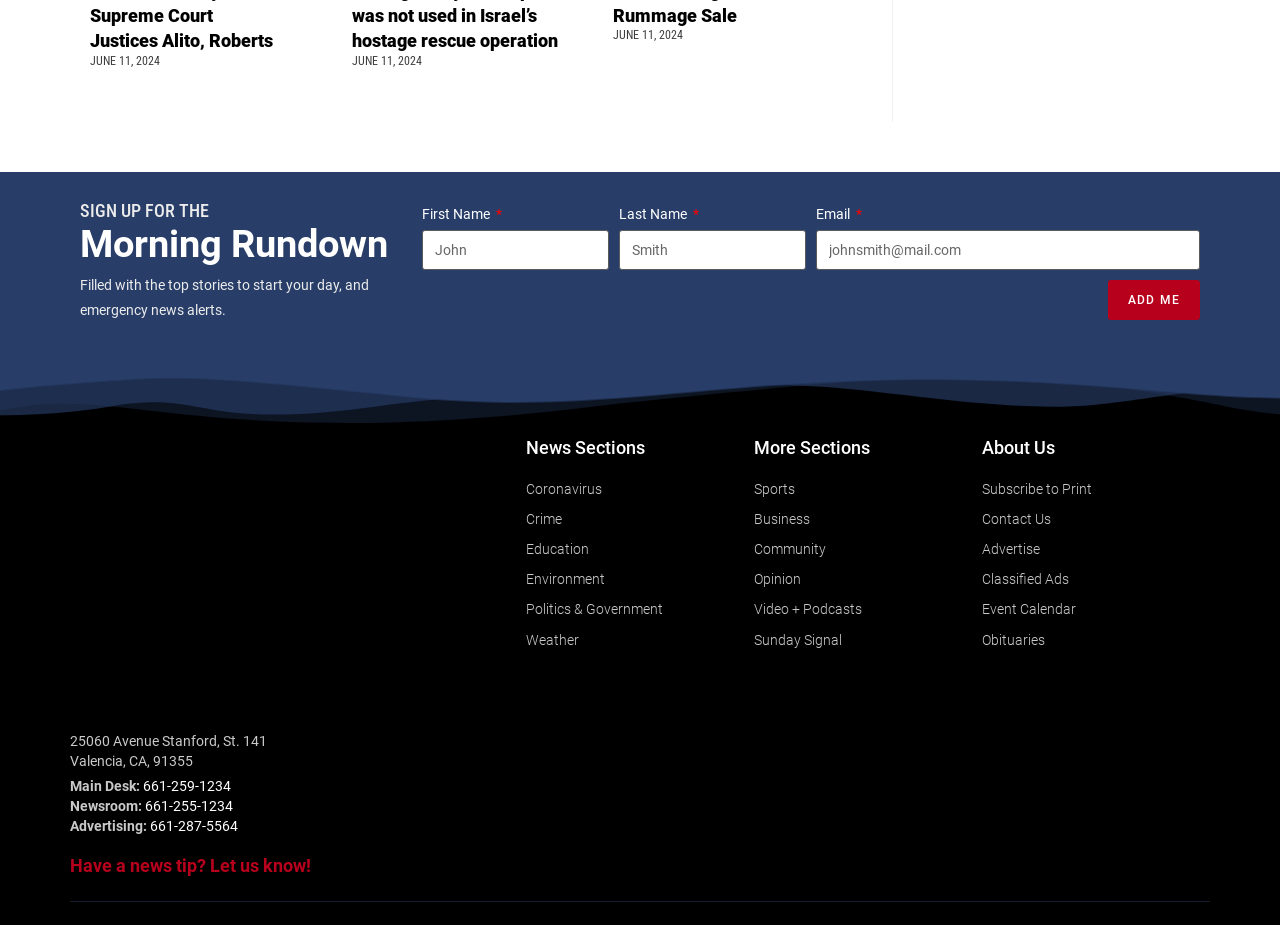What sections are available on the webpage?
Please answer the question as detailed as possible based on the image.

The webpage is divided into three main sections: 'News Sections', 'More Sections', and 'About Us', each containing links to different topics and categories.